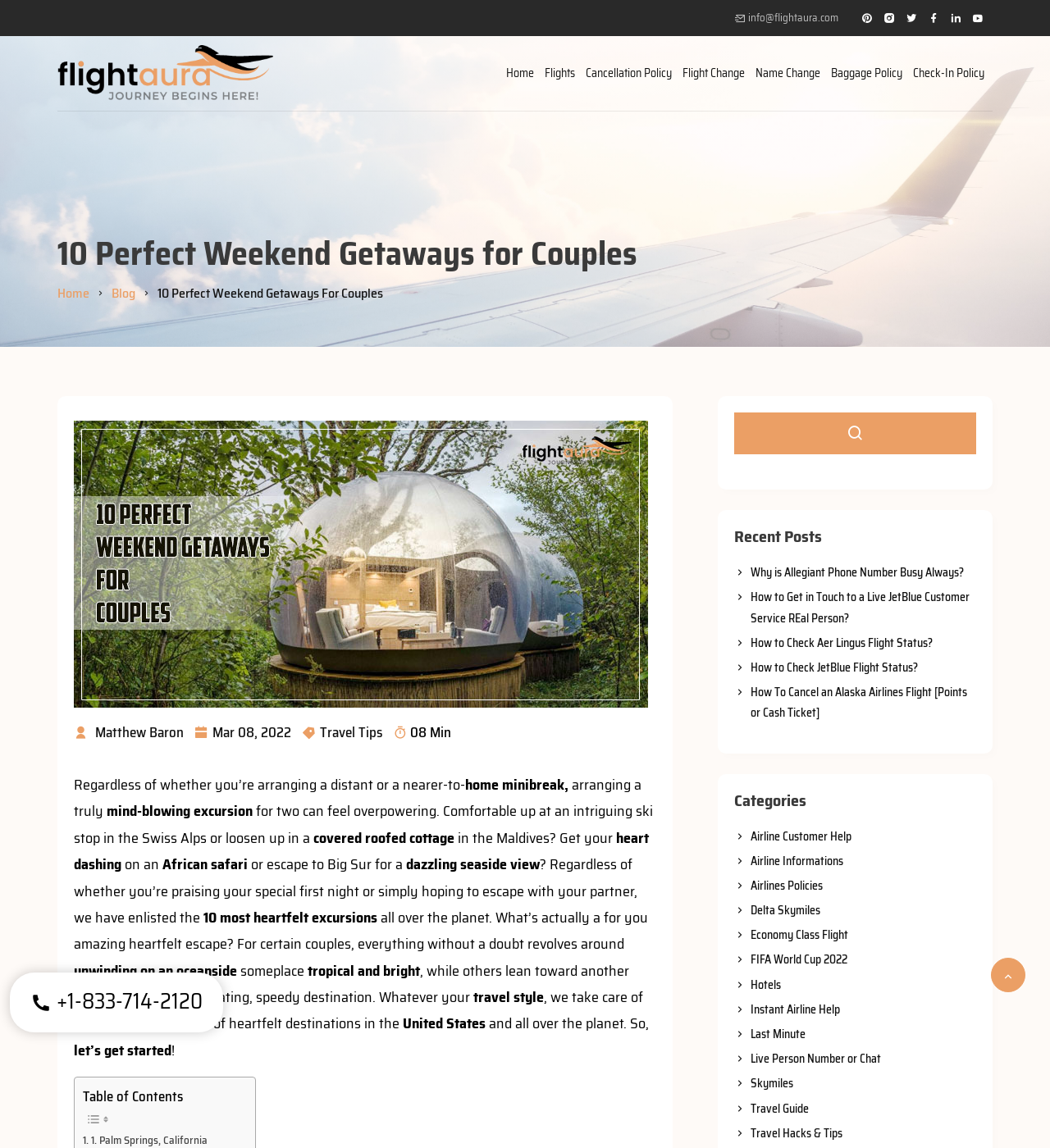What is the purpose of the search bar?
Answer with a single word or short phrase according to what you see in the image.

Searching flights